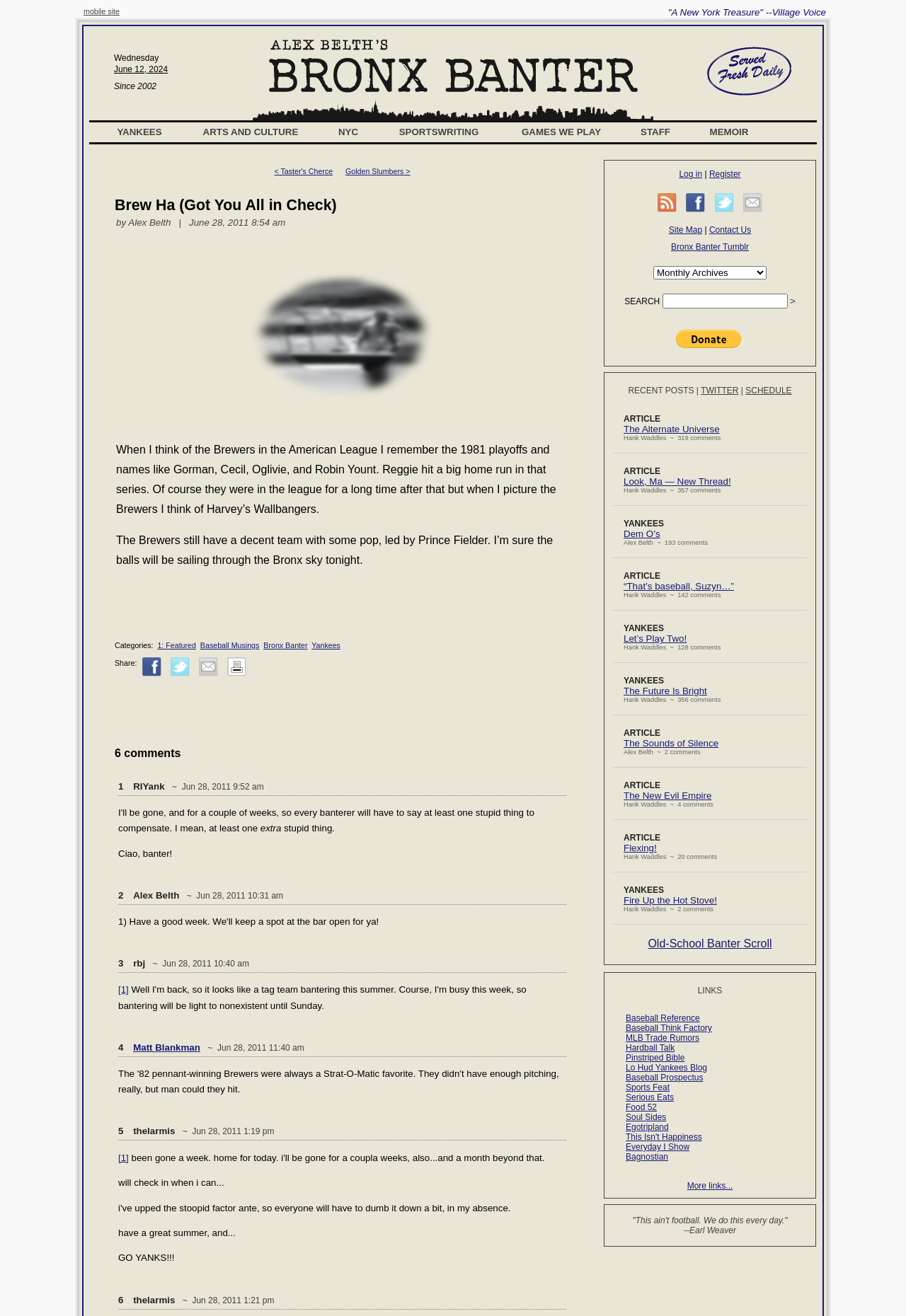What is the category of the article 'Baseball Musings'?
Please answer the question with a single word or phrase, referencing the image.

1: Featured